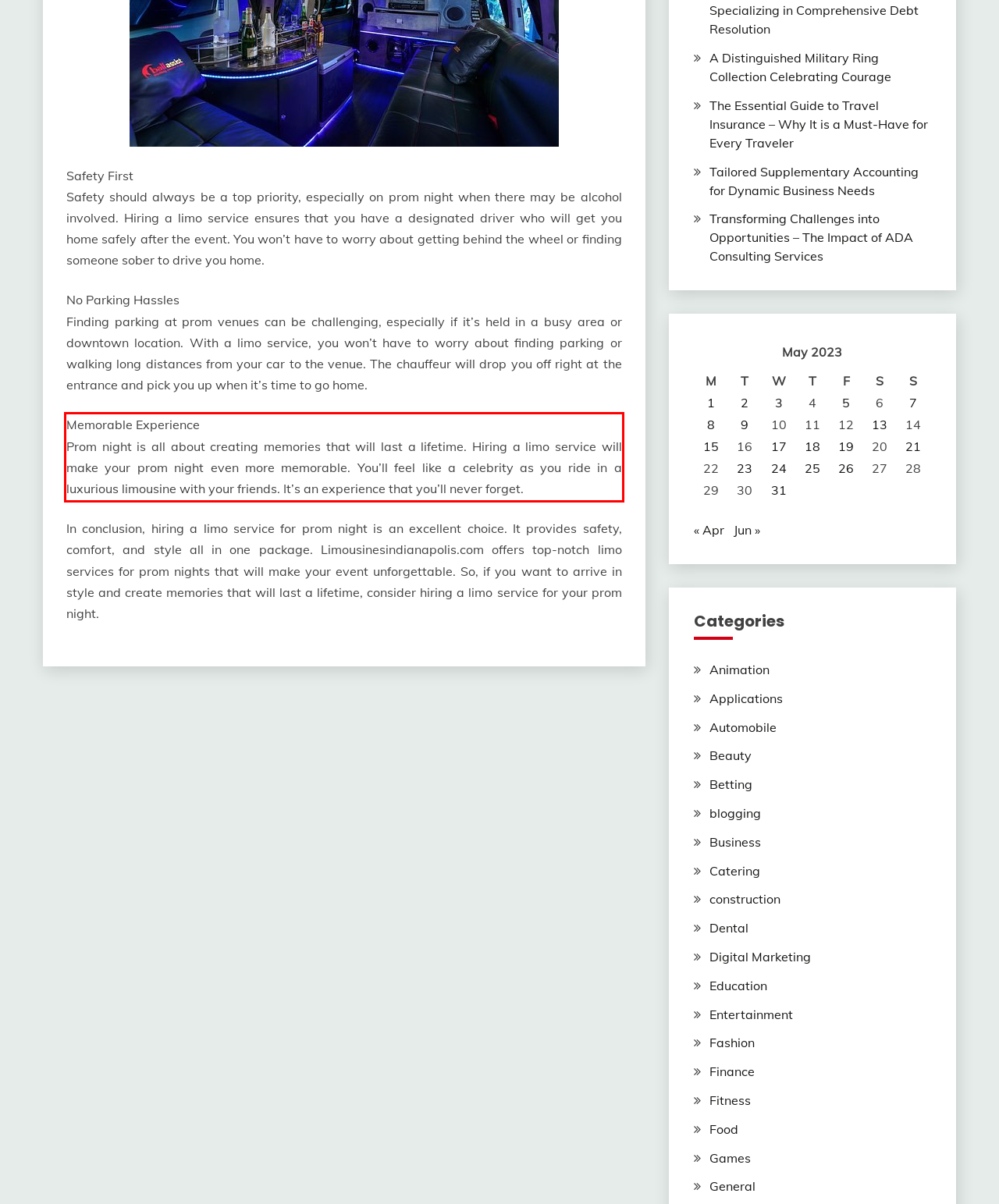Perform OCR on the text inside the red-bordered box in the provided screenshot and output the content.

Memorable Experience Prom night is all about creating memories that will last a lifetime. Hiring a limo service will make your prom night even more memorable. You’ll feel like a celebrity as you ride in a luxurious limousine with your friends. It’s an experience that you’ll never forget.